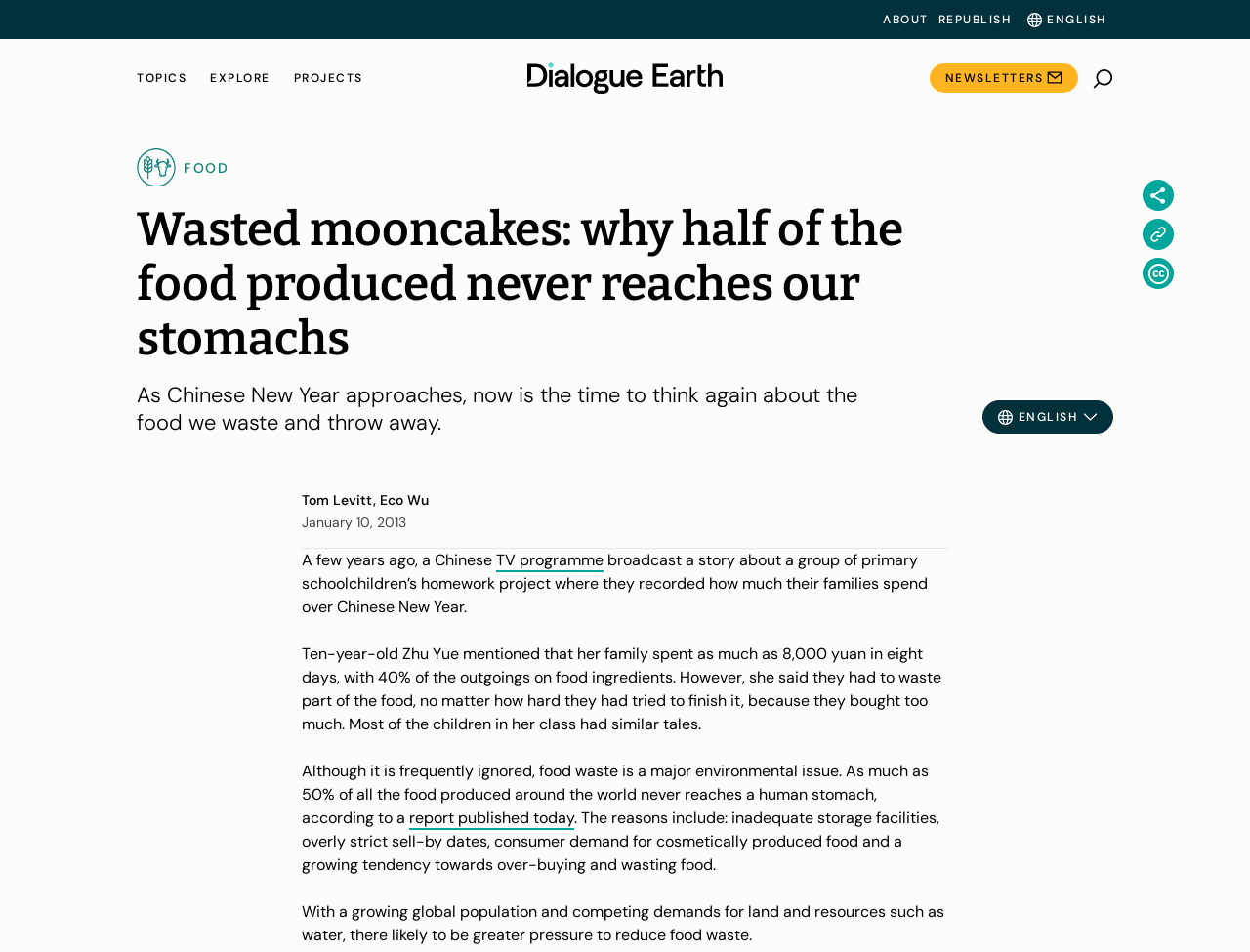Who are the authors of the article?
Examine the image and provide an in-depth answer to the question.

I found the authors' names by looking at the link elements with the text 'Tom Levitt,' and 'Eco Wu' which are likely to be the authors of the article.